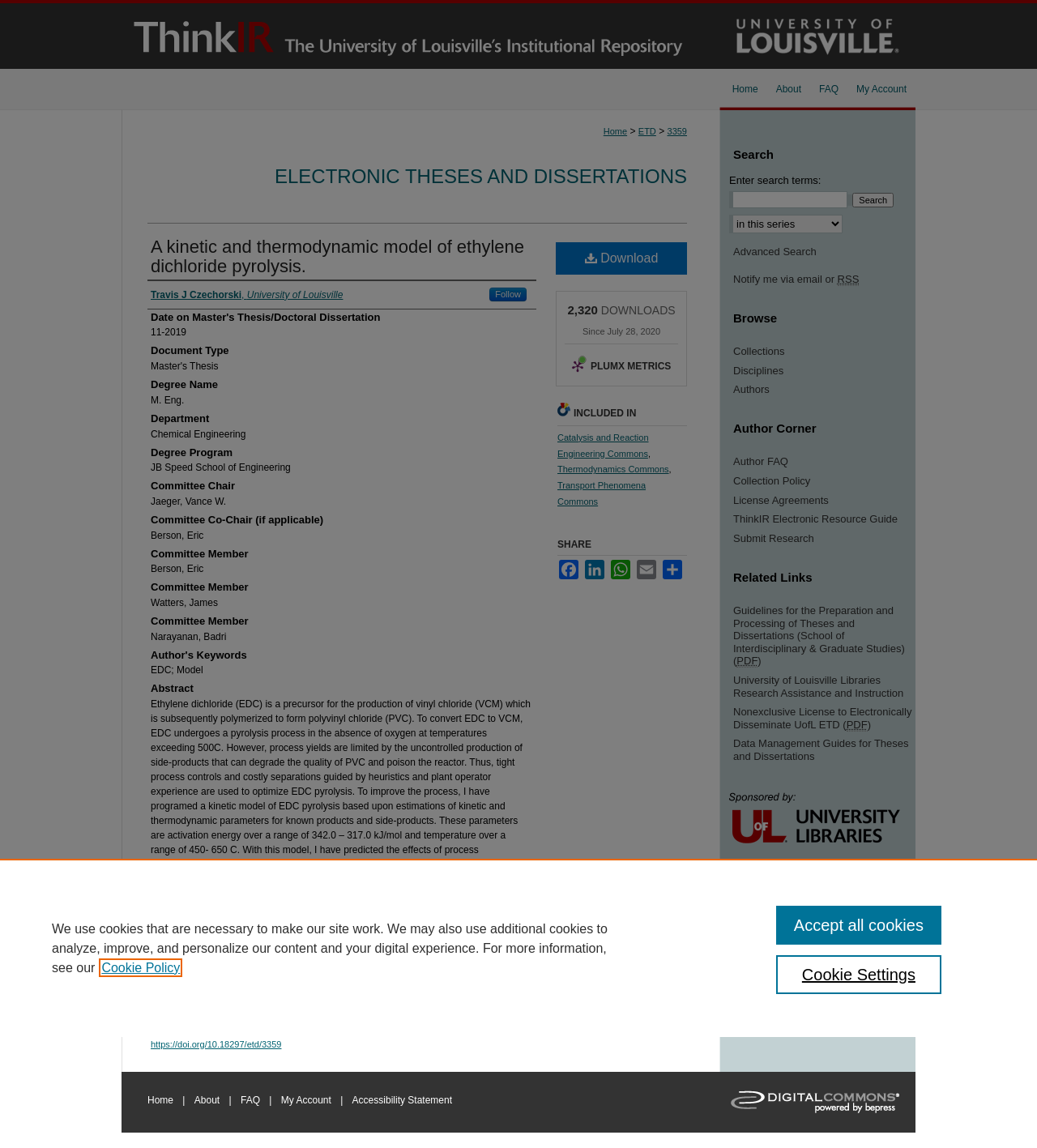Using the format (top-left x, top-left y, bottom-right x, bottom-right y), and given the element description, identify the bounding box coordinates within the screenshot: FOR AUTHORS

None